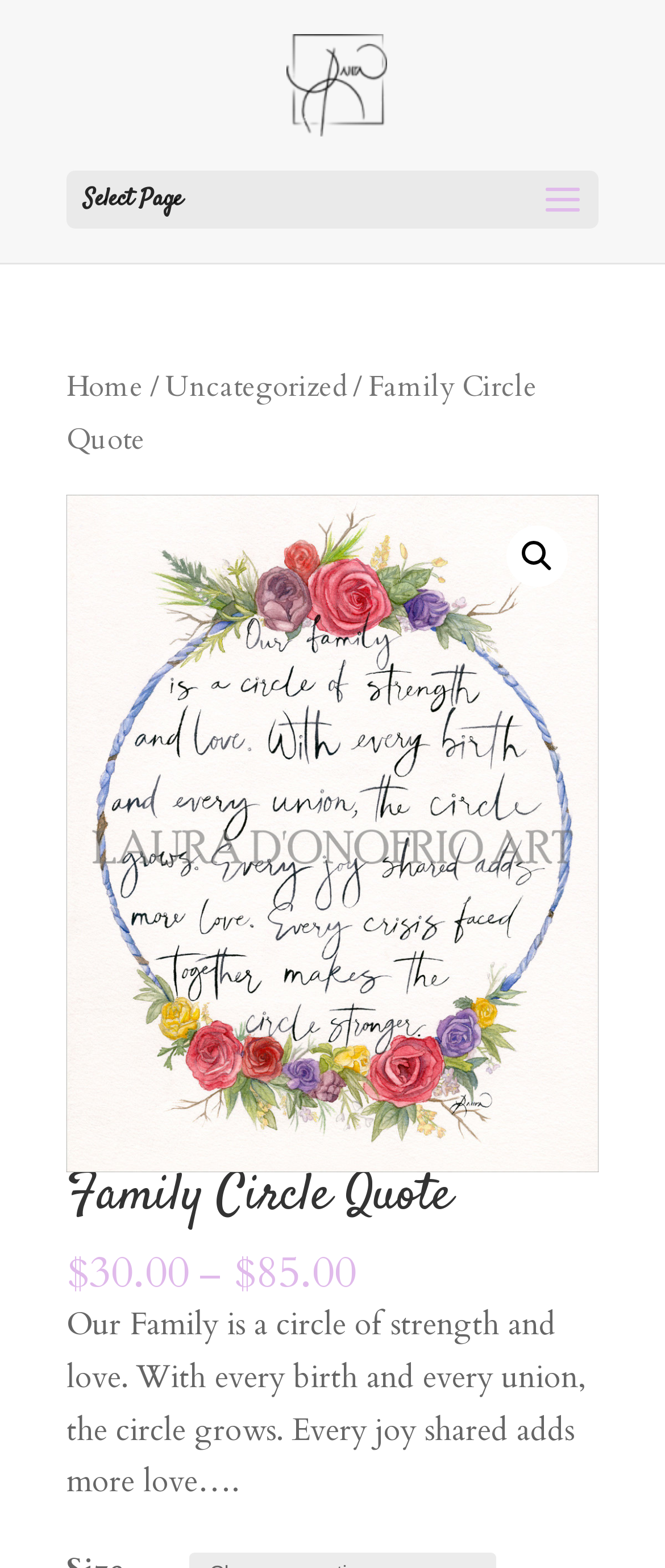Provide a short, one-word or phrase answer to the question below:
What is the purpose of the magnifying glass icon?

Search